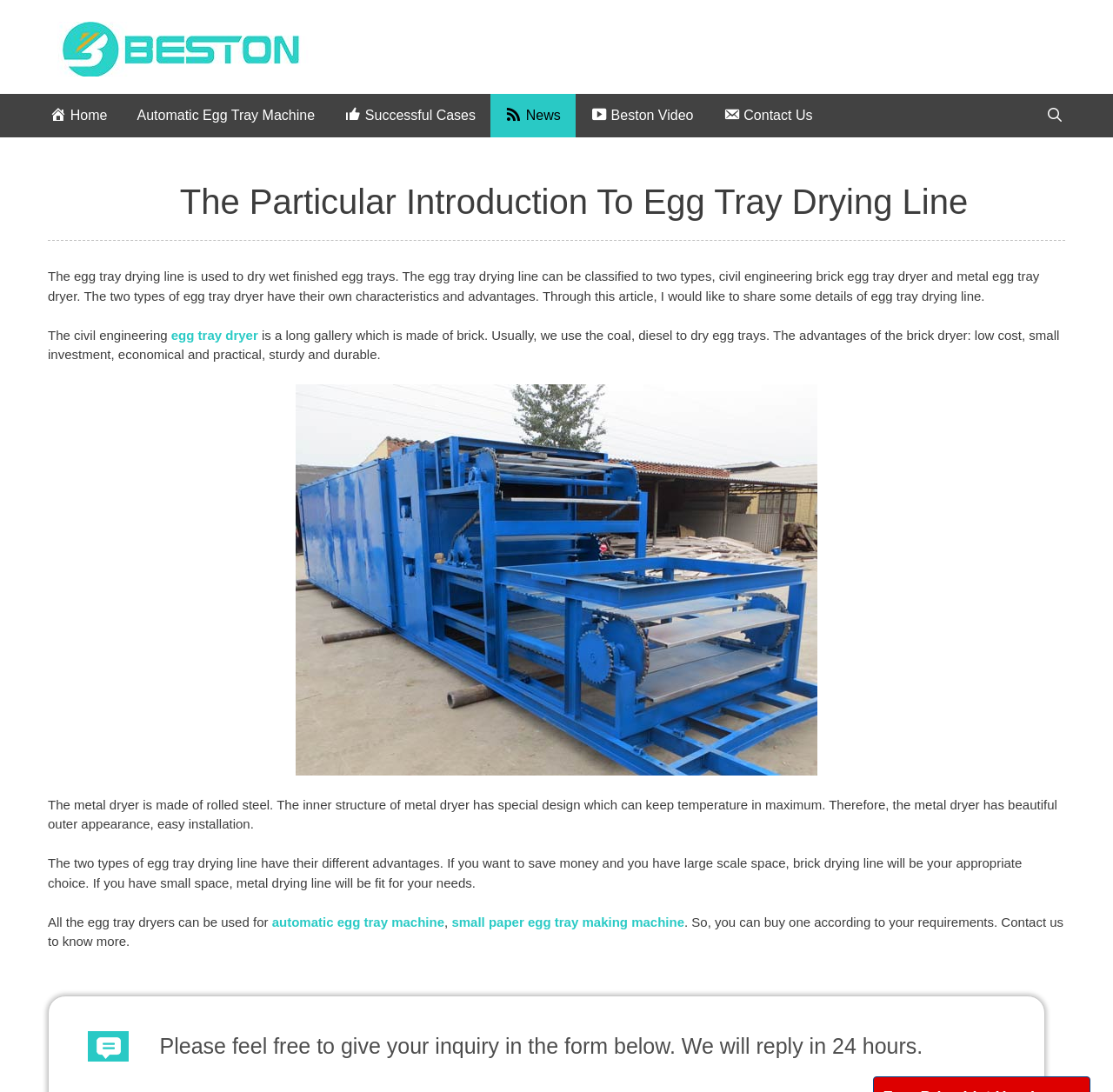What is the special design of the metal dryer?
Please provide a comprehensive and detailed answer to the question.

The webpage states that the inner structure of the metal dryer has a special design which can keep the temperature in maximum, making it have a beautiful outer appearance and easy installation.